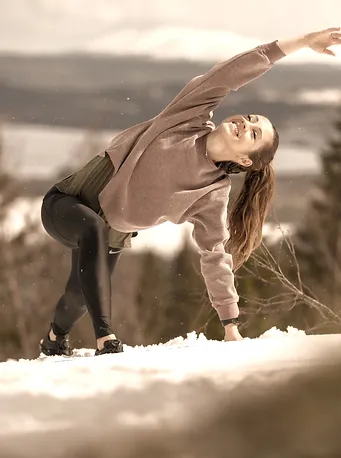Break down the image into a detailed narrative.

The image features a dynamic pose of a woman practicing yoga outdoors in a snowy landscape. She is dressed in a cozy, light pink sweatshirt and black leggings, showcasing both comfort and functionality. With a joyful expression, she stretches to the side, embodying grace and flexibility while surrounded by a serene winter backdrop. The snow glistens beneath her, contrasting beautifully with the natural tones of the scenery and her outfit. This moment captures her passion for fitness, emphasizing her role as a fitness expert and motivator who encourages others to connect with themselves through movement and mindful practice.